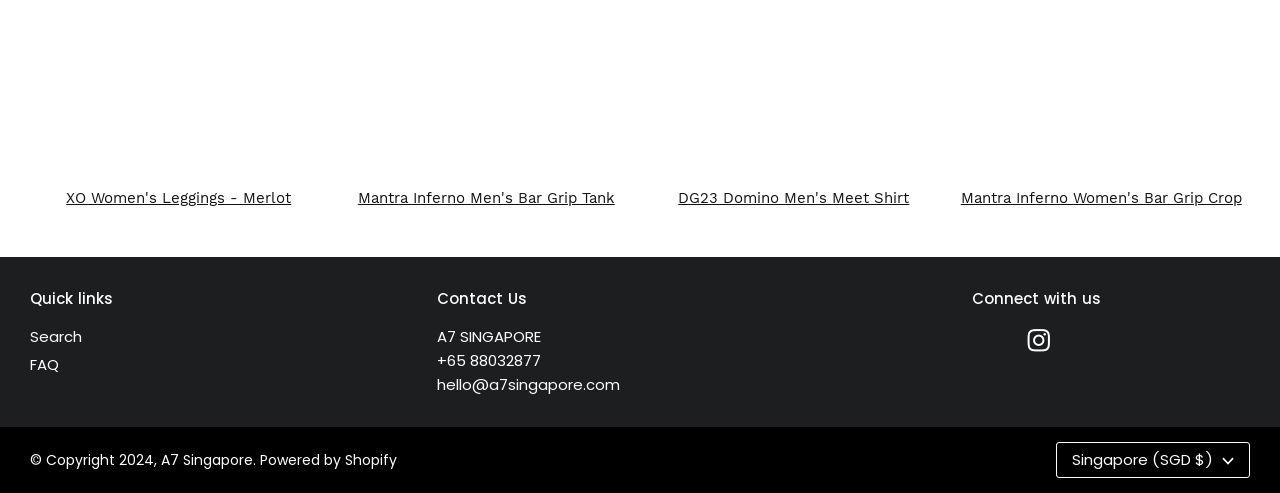Provide your answer to the question using just one word or phrase: What is the email address of A7 Singapore?

hello@a7singapore.com